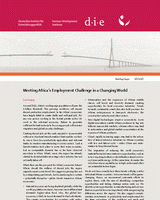What does the bridge silhouette symbolize?
Answer the question with detailed information derived from the image.

The caption explains that the design features a bridge silhouette that symbolizes connection and progression in the context of employment challenges in Africa. This information is used to answer the question.